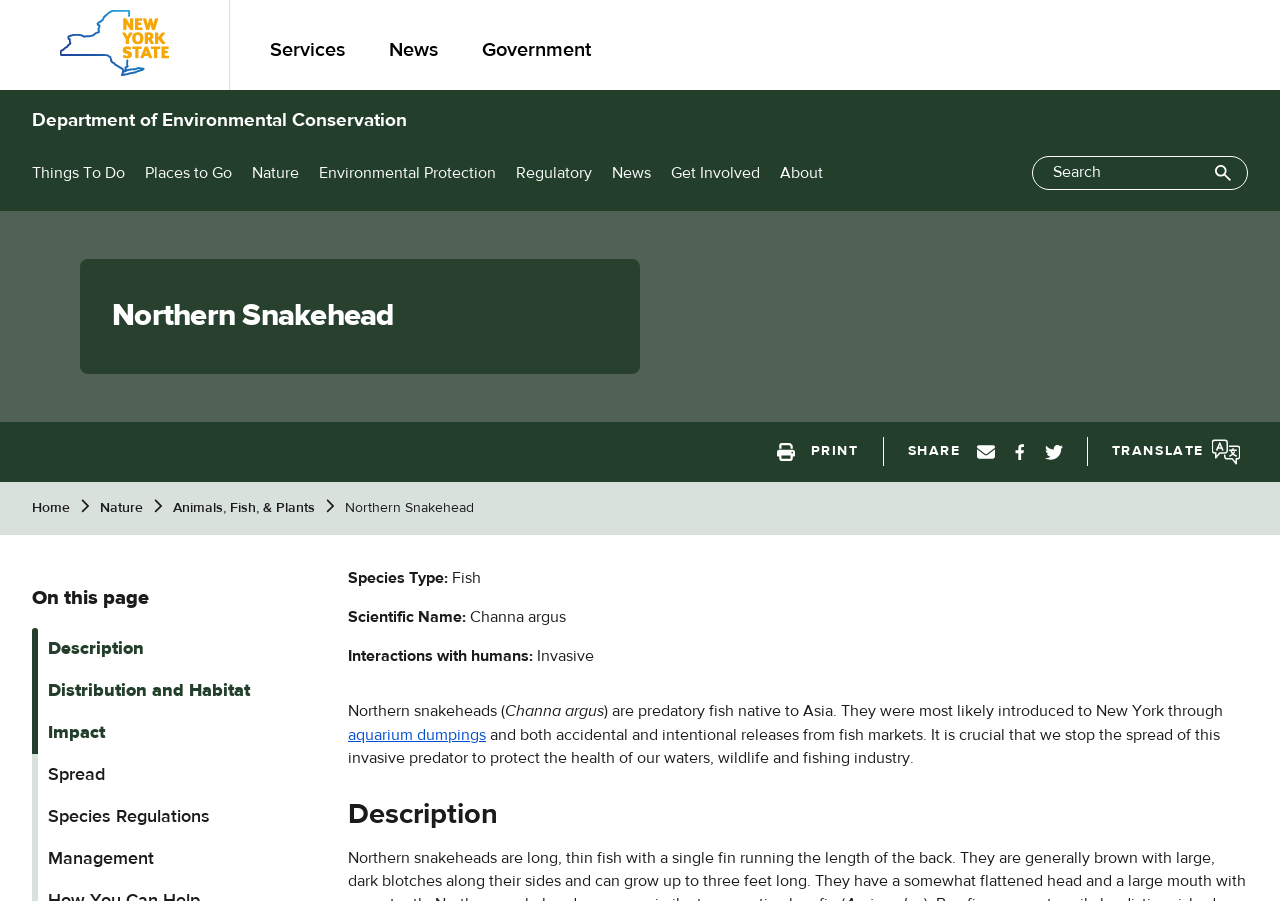Determine the bounding box coordinates of the region that needs to be clicked to achieve the task: "View the tags of the post".

None